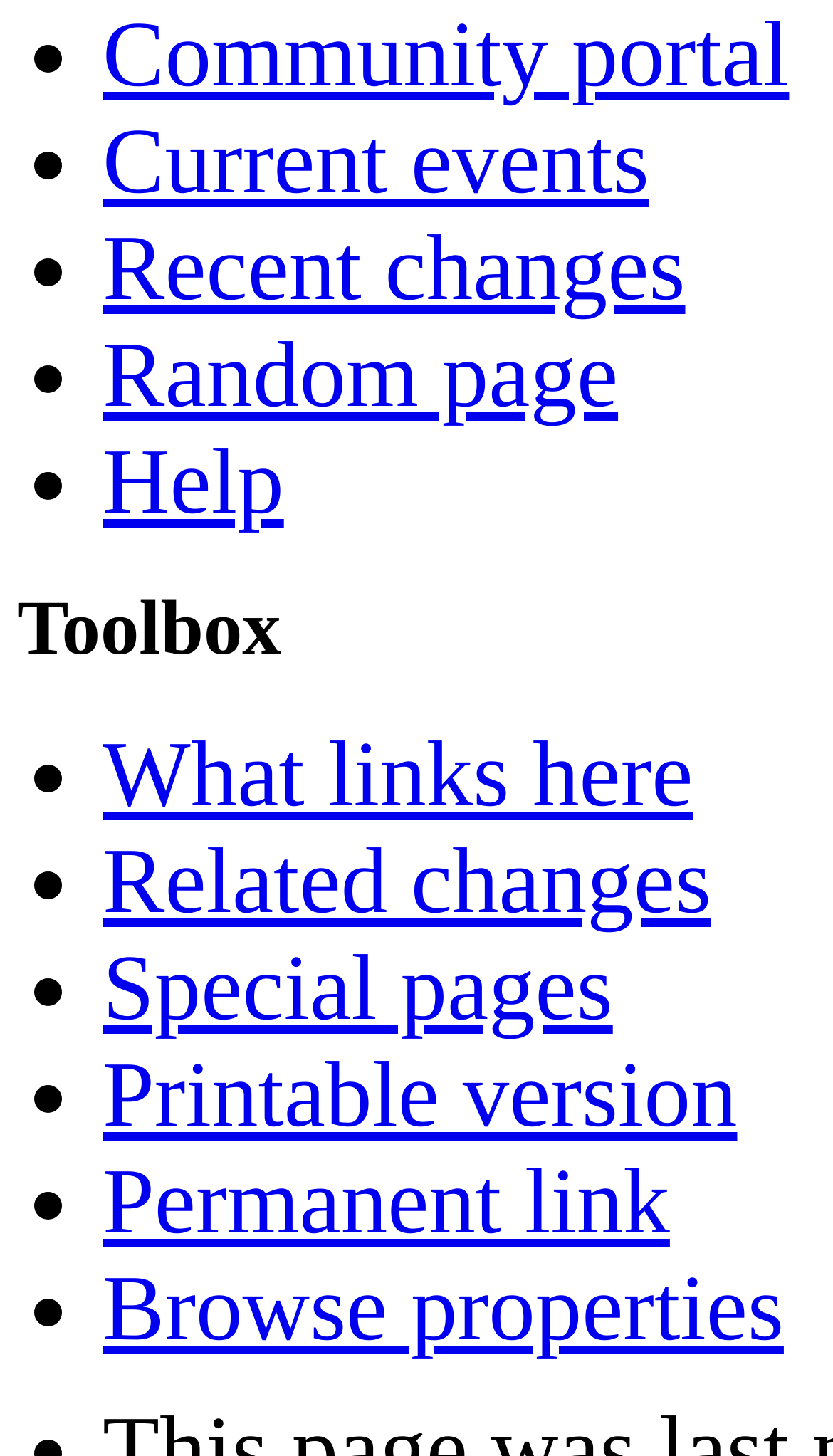Determine the coordinates of the bounding box for the clickable area needed to execute this instruction: "Browse special pages".

[0.123, 0.643, 0.736, 0.714]